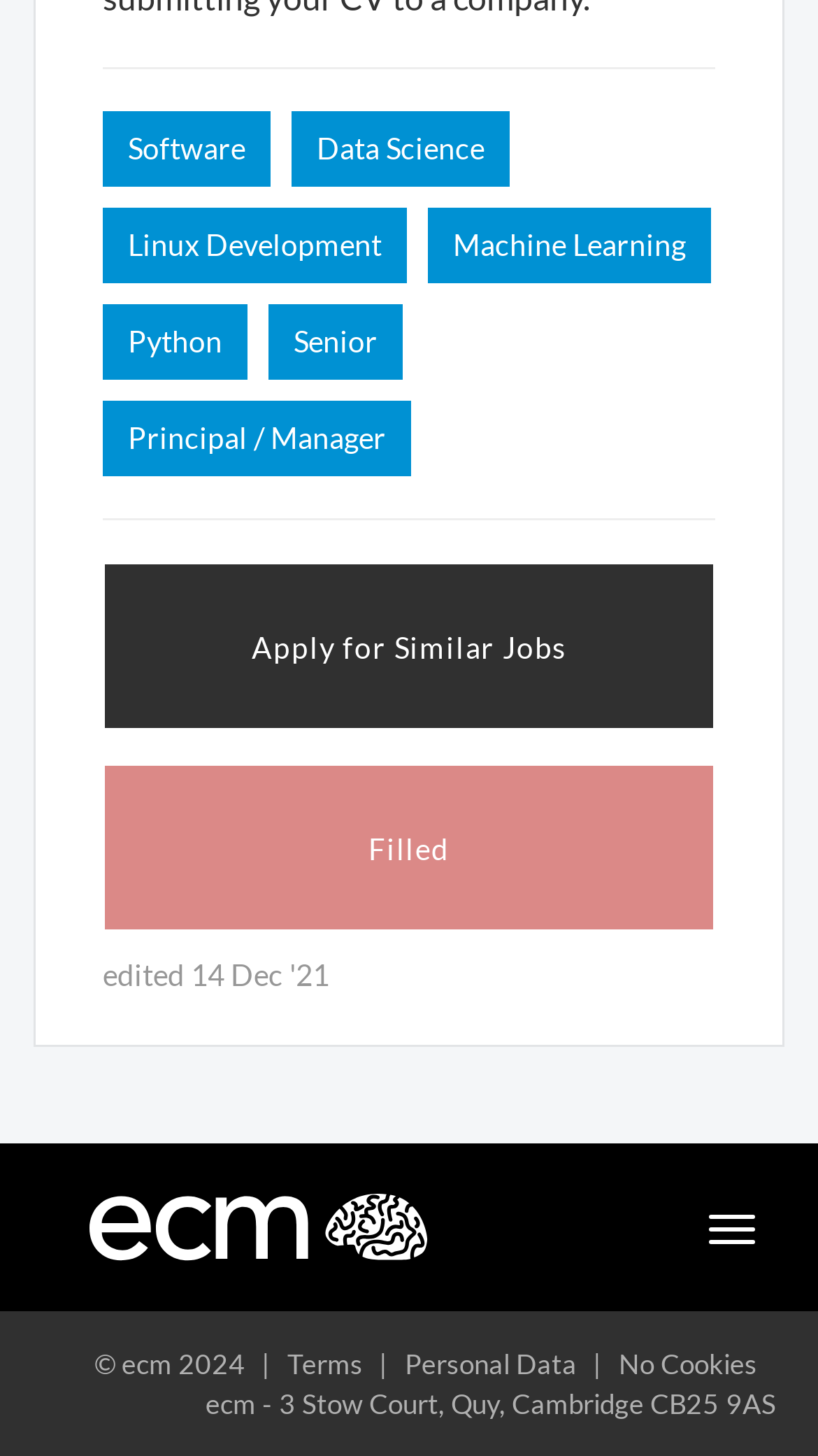Provide a short answer using a single word or phrase for the following question: 
What is the purpose of the 'Filled' button?

Apply for a job